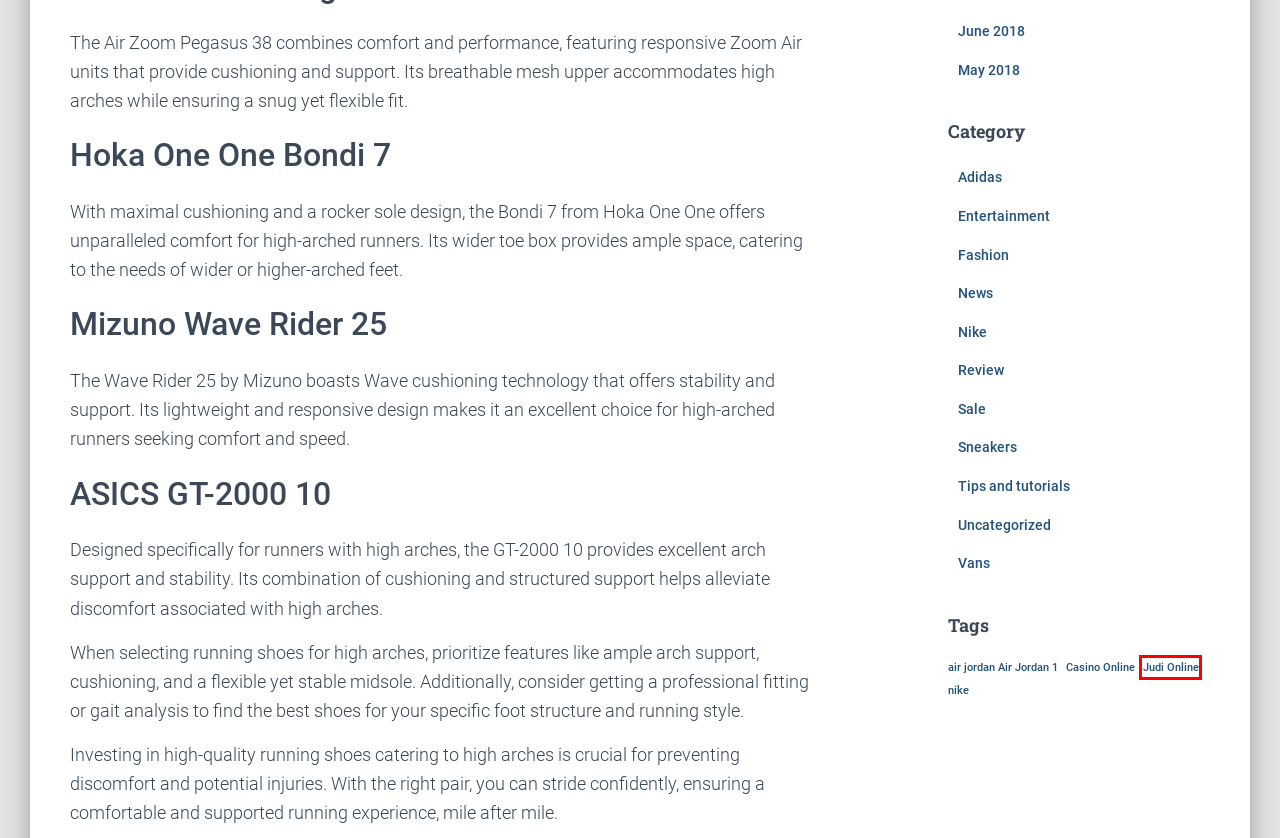You are given a screenshot of a webpage with a red rectangle bounding box around a UI element. Select the webpage description that best matches the new webpage after clicking the element in the bounding box. Here are the candidates:
A. Nike – Smart On Sale
B. Uncategorized – Smart On Sale
C. Casino Online – Smart On Sale
D. Judi Online – Smart On Sale
E. June 2018 – Smart On Sale
F. Sneakers – Smart On Sale
G. May 2018 – Smart On Sale
H. Fashion – Smart On Sale

D